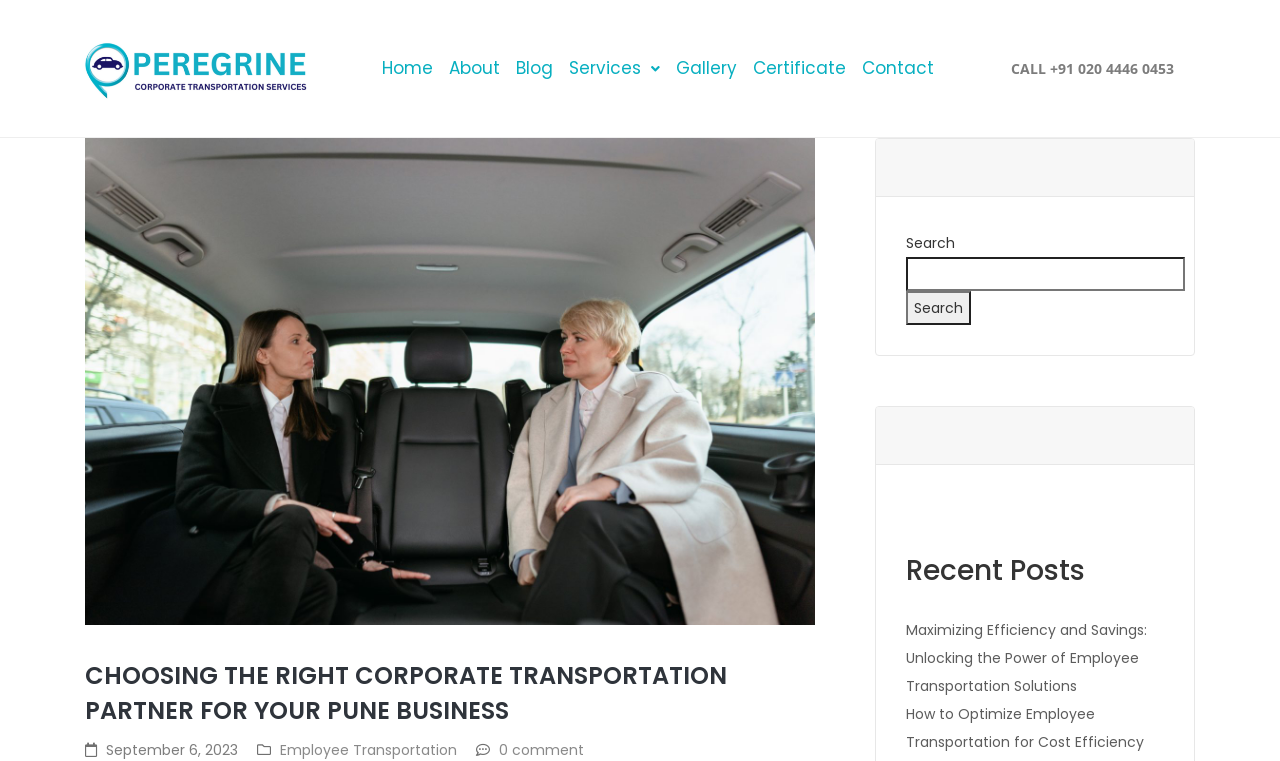Describe all the visual and textual components of the webpage comprehensively.

The webpage appears to be a blog or article page focused on corporate transportation, specifically in Pune. At the top, there is a horizontal navigation menu with links to "Home", "About", "Blog", "Services", "Gallery", "Certificate", and "Contact". Below this menu, there is a prominent call-to-action link to "CALL +91 020 4446 0453".

The main content area features a large heading that reads "CHOOSING THE RIGHT CORPORATE TRANSPORTATION PARTNER FOR YOUR PUNE BUSINESS". Below this heading, there is a date "September 6, 2023" and a link to "0 comment". 

On the right side of the page, there is a search bar with a search button and a label "Search". Below the search bar, there is a heading "Recent Posts" followed by two links to recent blog posts: "Maximizing Efficiency and Savings: Unlocking the Power of Employee Transportation Solutions" and "How to Optimize Employee Transportation for Cost Efficiency".

At the top-left corner of the page, there is an image related to "Employee Transportation".